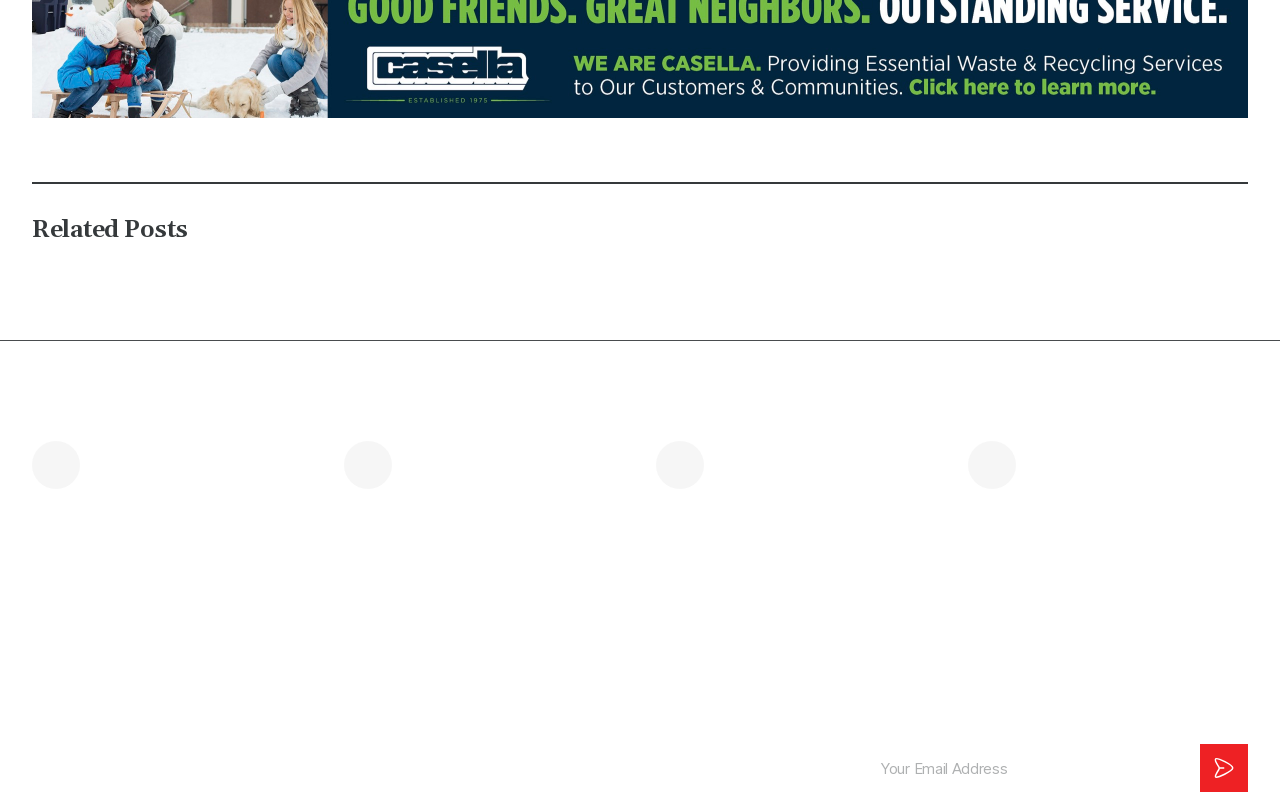Please provide a detailed answer to the question below by examining the image:
What type of news can be found on this website?

I found the types of news by looking at the 'News' section, which contains links to 'Local News' and 'State News'.